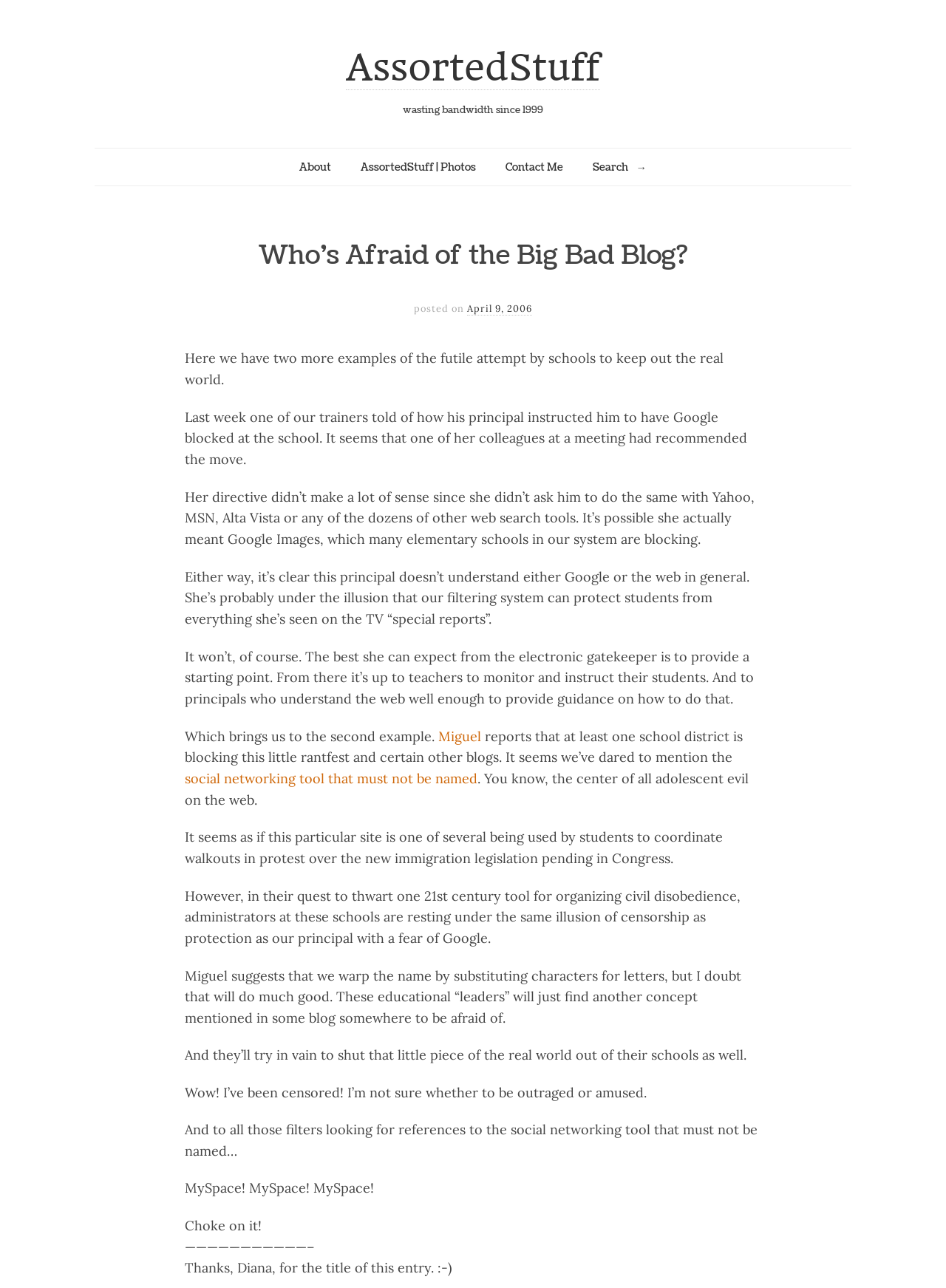Find the bounding box coordinates for the UI element that matches this description: "April 9, 2006".

[0.494, 0.235, 0.562, 0.245]